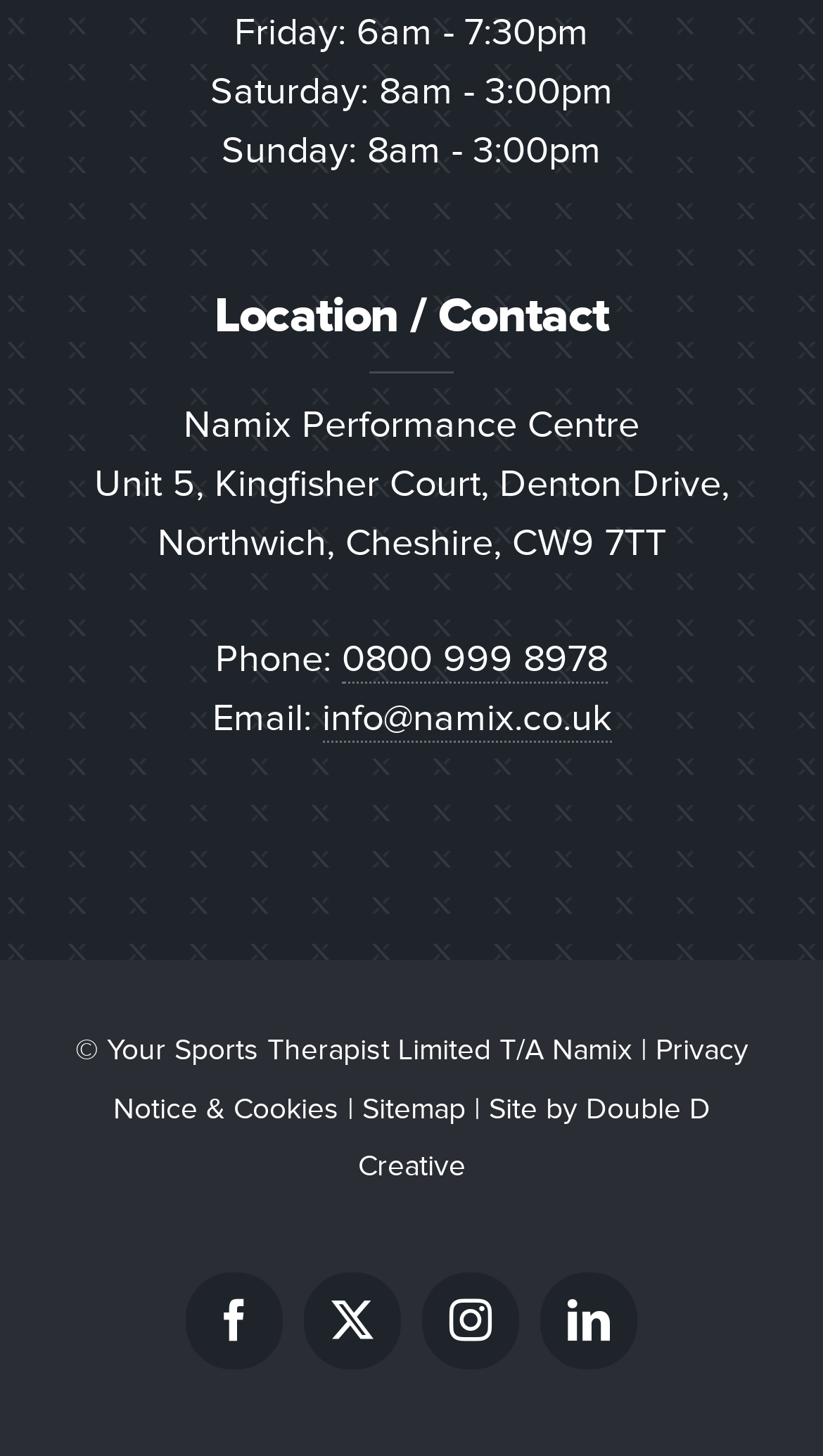What is the phone number of Namix Performance Centre?
Please answer the question with a detailed response using the information from the screenshot.

I found the phone number by looking at the link element with the text '0800 999 8978' which is located below the address of Namix Performance Centre.